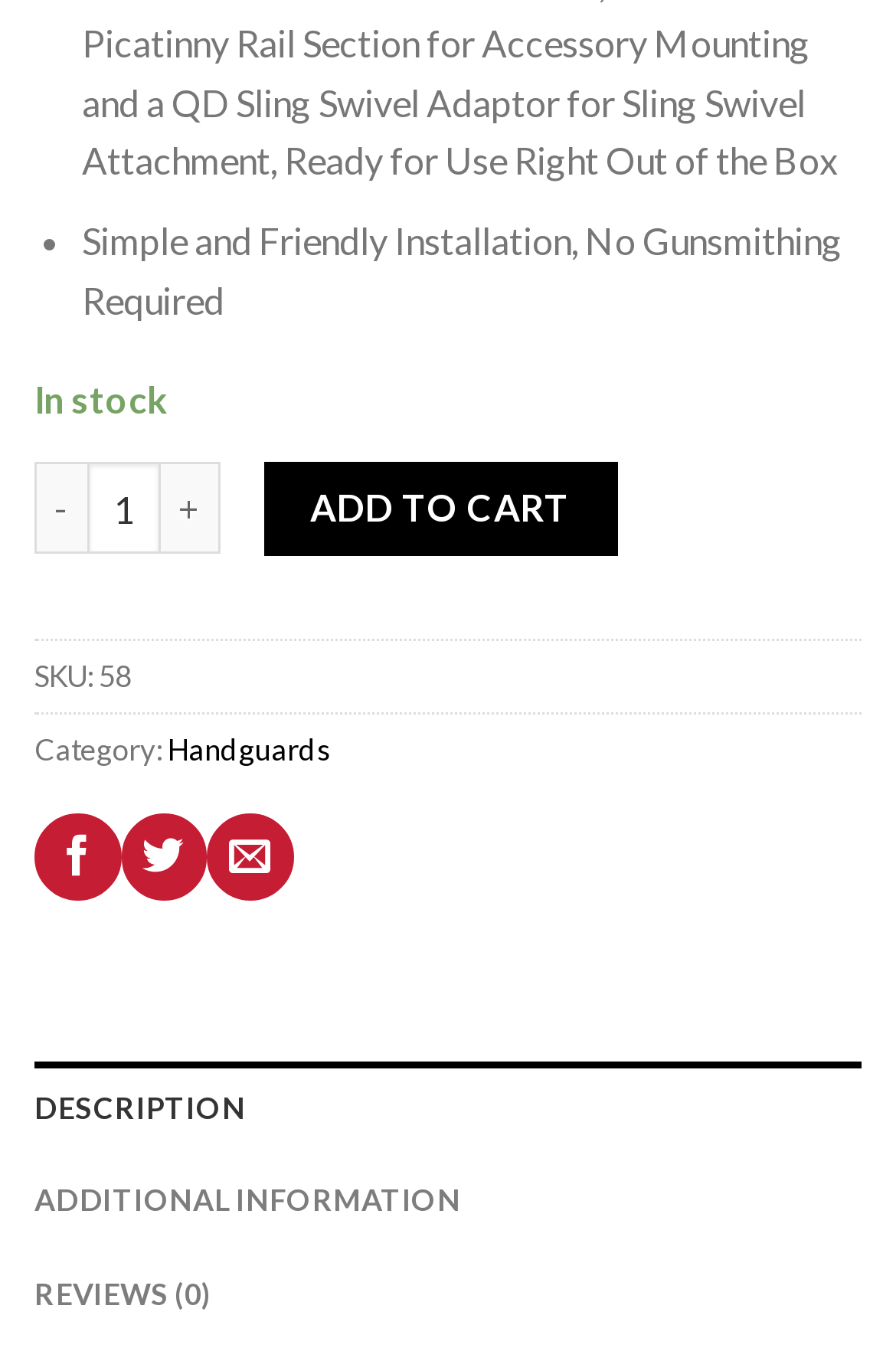Answer the question with a single word or phrase: 
What category does the product belong to?

Handguards